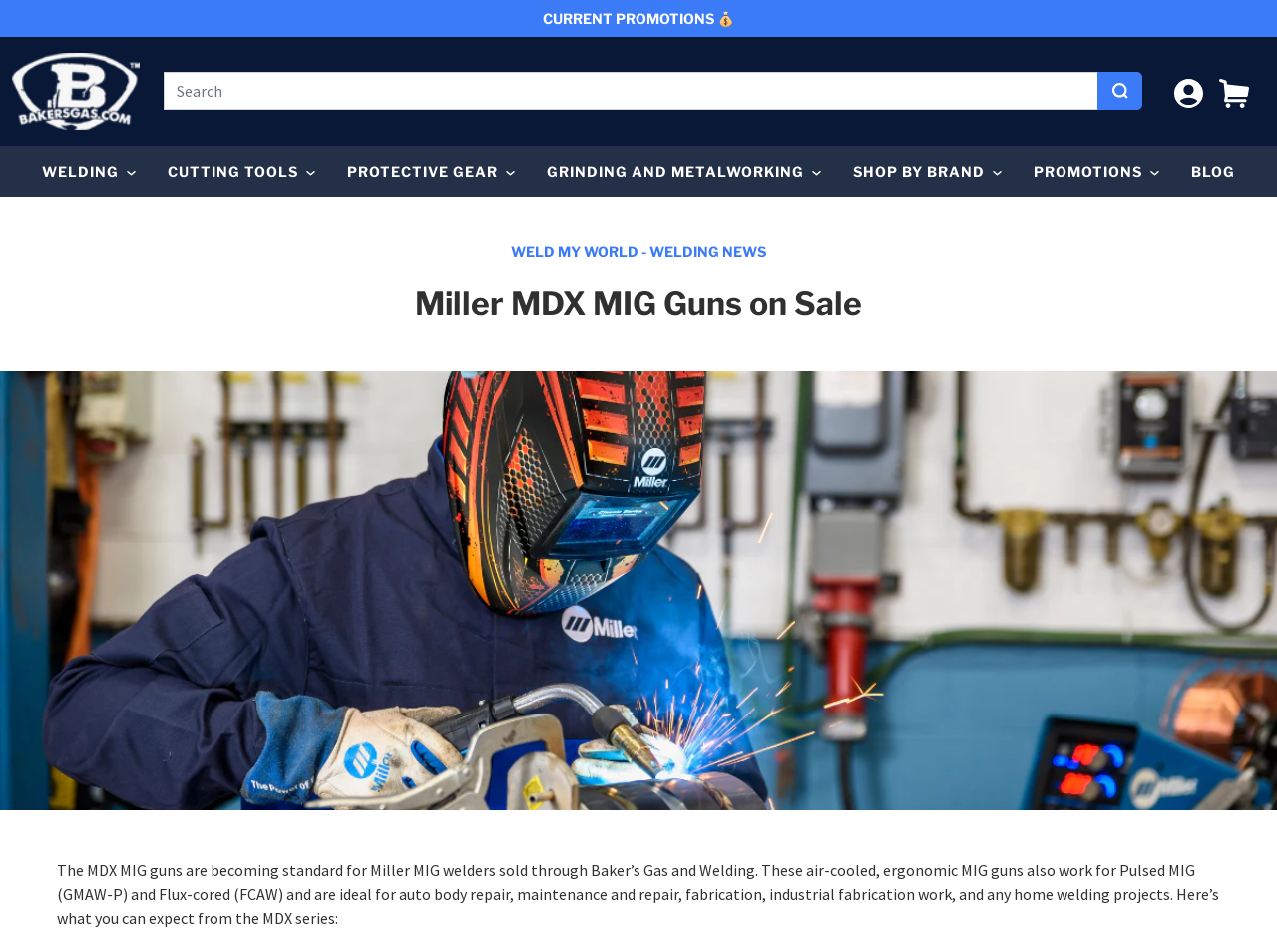Kindly provide the bounding box coordinates of the section you need to click on to fulfill the given instruction: "View welding products".

[0.033, 0.153, 0.106, 0.206]